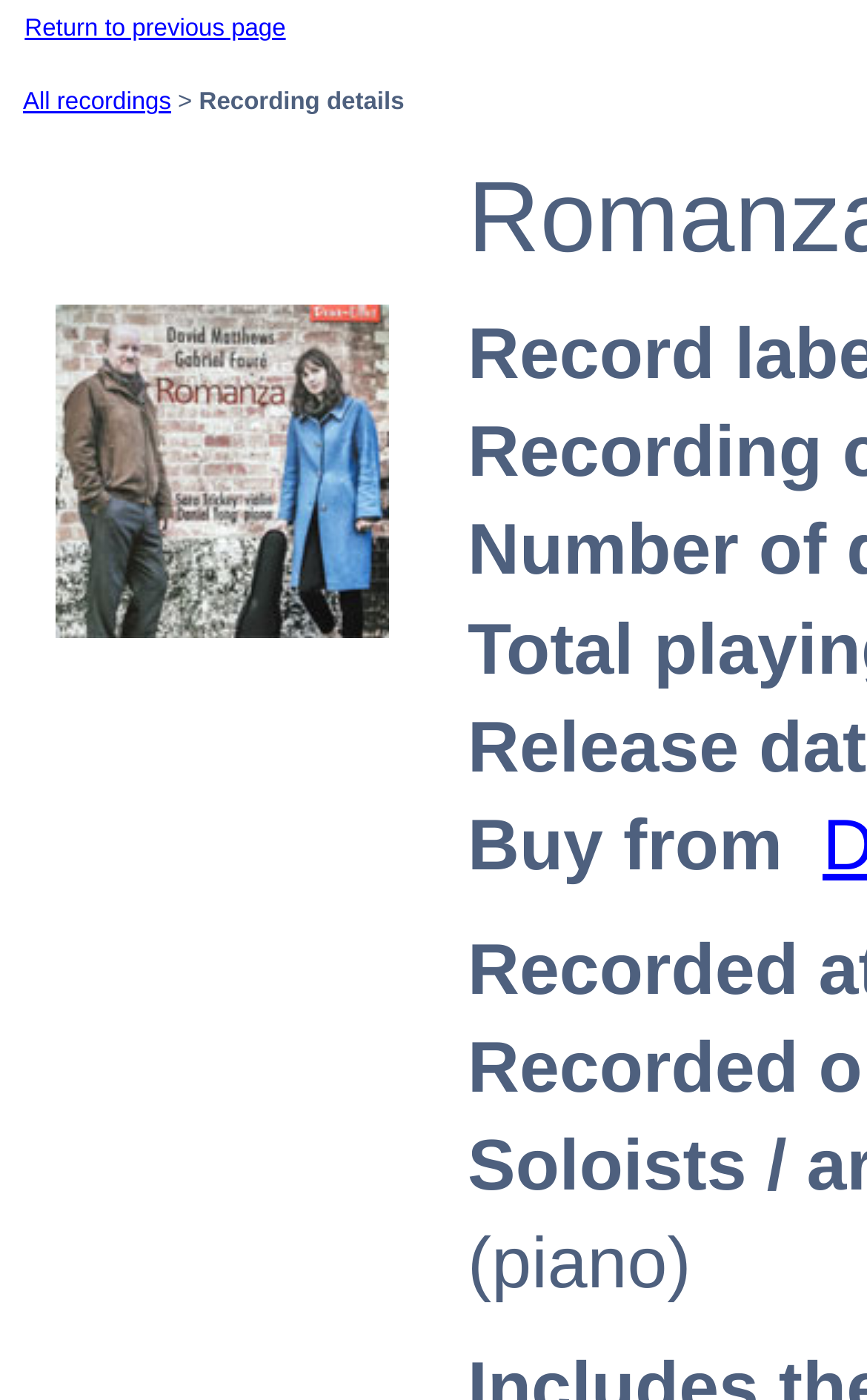From the webpage screenshot, predict the bounding box of the UI element that matches this description: "Return to previous page".

[0.028, 0.011, 0.33, 0.03]